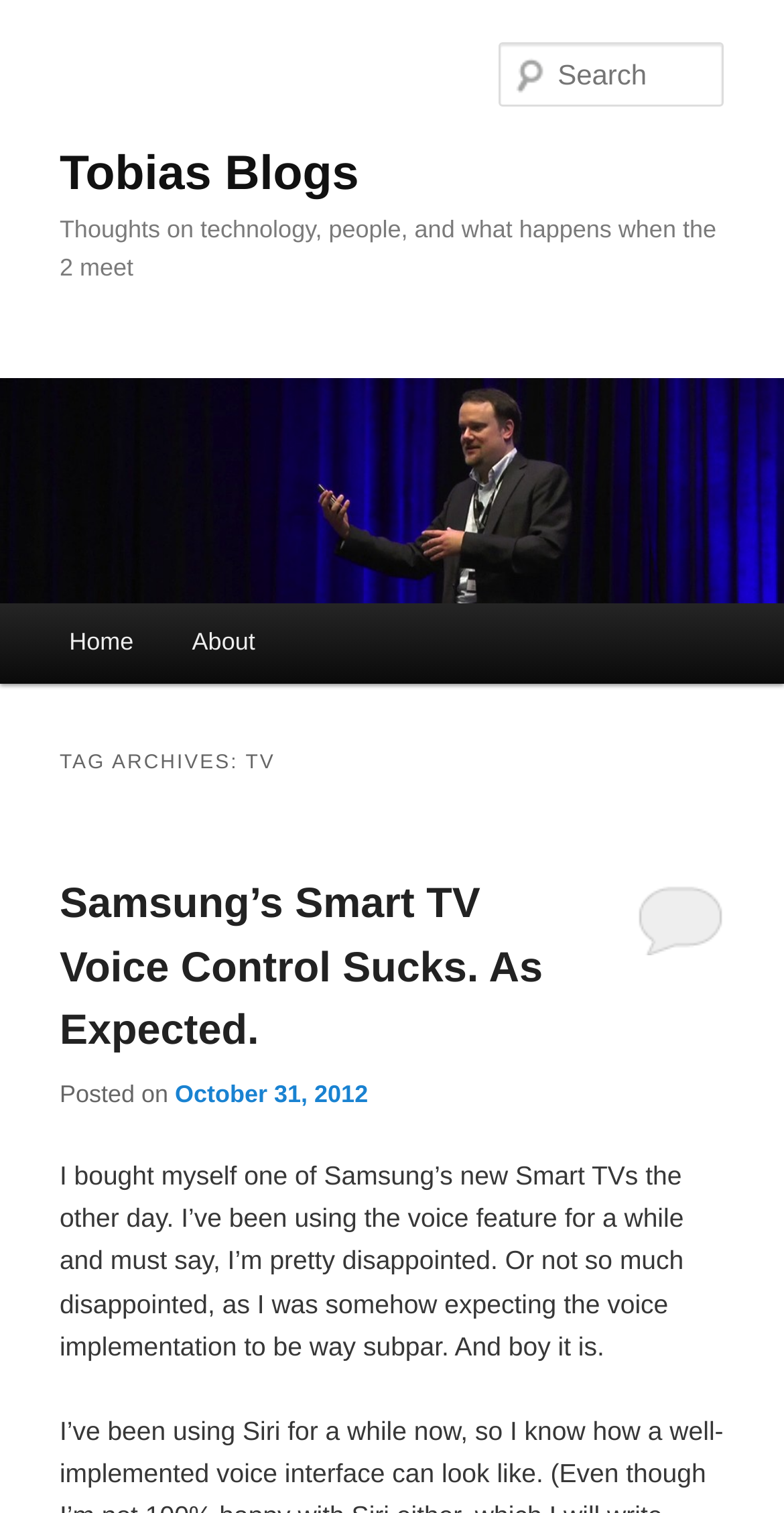Describe the webpage in detail, including text, images, and layout.

The webpage is titled "TV Archives - Tobias Blogs" and appears to be a blog archive page focused on TV-related topics. At the top, there are two "Skip to" links, one for primary content and one for secondary content, positioned at the very top left corner of the page.

Below these links, there is a large heading that reads "Tobias Blogs" with a link to the same title next to it. This heading spans almost the entire width of the page. 

Further down, there is another heading that provides a brief description of the blog, stating that it's about "Thoughts on technology, people, and what happens when the 2 meet". This heading is also quite wide, taking up most of the page's width.

To the left of this description, there is a large image with the title "Tobias Blogs" and a link to the same title. This image takes up a significant portion of the page's width and height.

On the right side of the page, there is a search textbox with a label "Search". It's positioned relatively high up on the page.

Below the search box, there is a main menu section with links to "Home" and "About" pages. These links are positioned relatively close to the top of the page.

The main content of the page appears to be a list of archived blog posts, with the first post titled "TAG ARCHIVES: TV". This section takes up most of the page's width and is positioned below the main menu.

The first blog post is titled "Samsung’s Smart TV Voice Control Sucks. As Expected." and has a link to the full post. Below the title, there is a brief summary of the post, which discusses the author's disappointment with Samsung's Smart TV voice control feature. The post also includes a "Posted on" date with a link to the specific date, October 31, 2012.